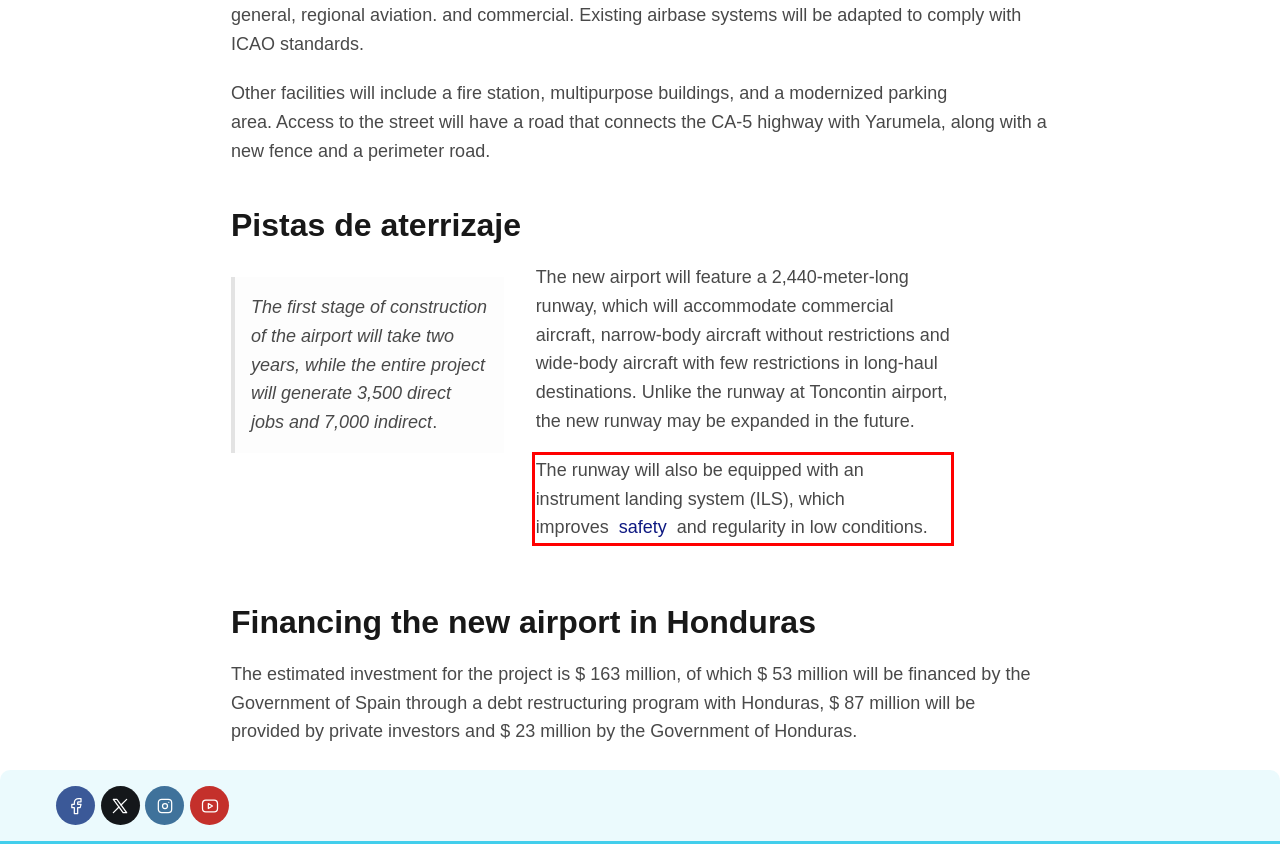Please take the screenshot of the webpage, find the red bounding box, and generate the text content that is within this red bounding box.

The runway will also be equipped with an instrument landing system (ILS), which improves safety and regularity in low conditions.